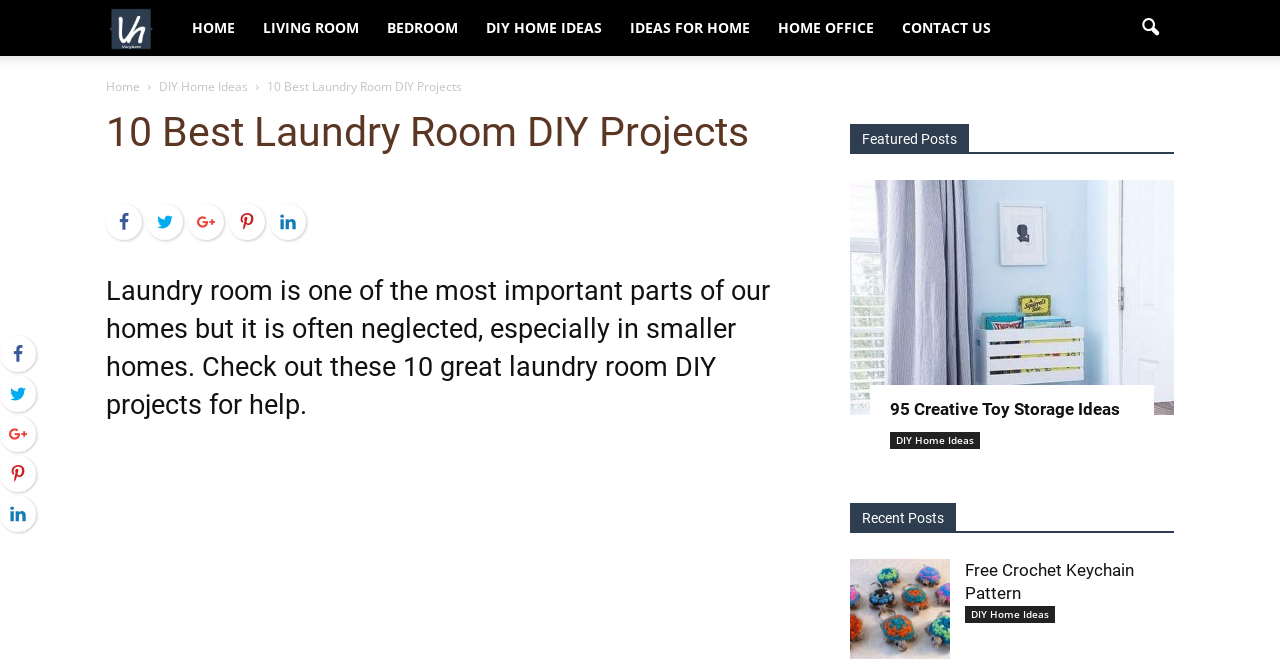Provide a one-word or short-phrase answer to the question:
What is the category of the DIY project?

Laundry Room